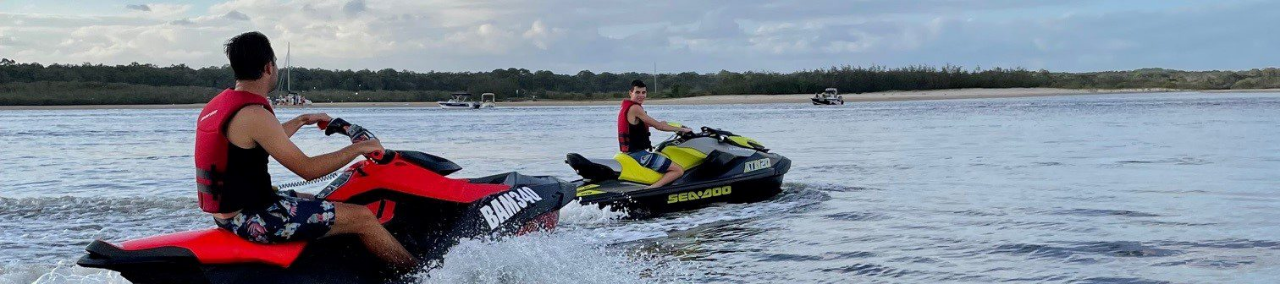Present an elaborate depiction of the scene captured in the image.

This image captures two individuals enjoying a thrilling ride on personal watercrafts, set against a picturesque aquatic backdrop. The riders, wearing life vests, maneuver their jet skis across the calm water, creating splashes that reflect the excitement of their adventure. The jet skis are distinctively colored—one in vibrant red and the other in sleek black and yellow—showcasing their sporty design. In the distance, additional boats can be seen, enhancing the lively atmosphere of the Queensland waterways, where recreational boating is a popular pastime. This scene embodies the spirit of freedom and enjoyment that comes with being part of the Queensland Recreational Boating Council (QRBC).